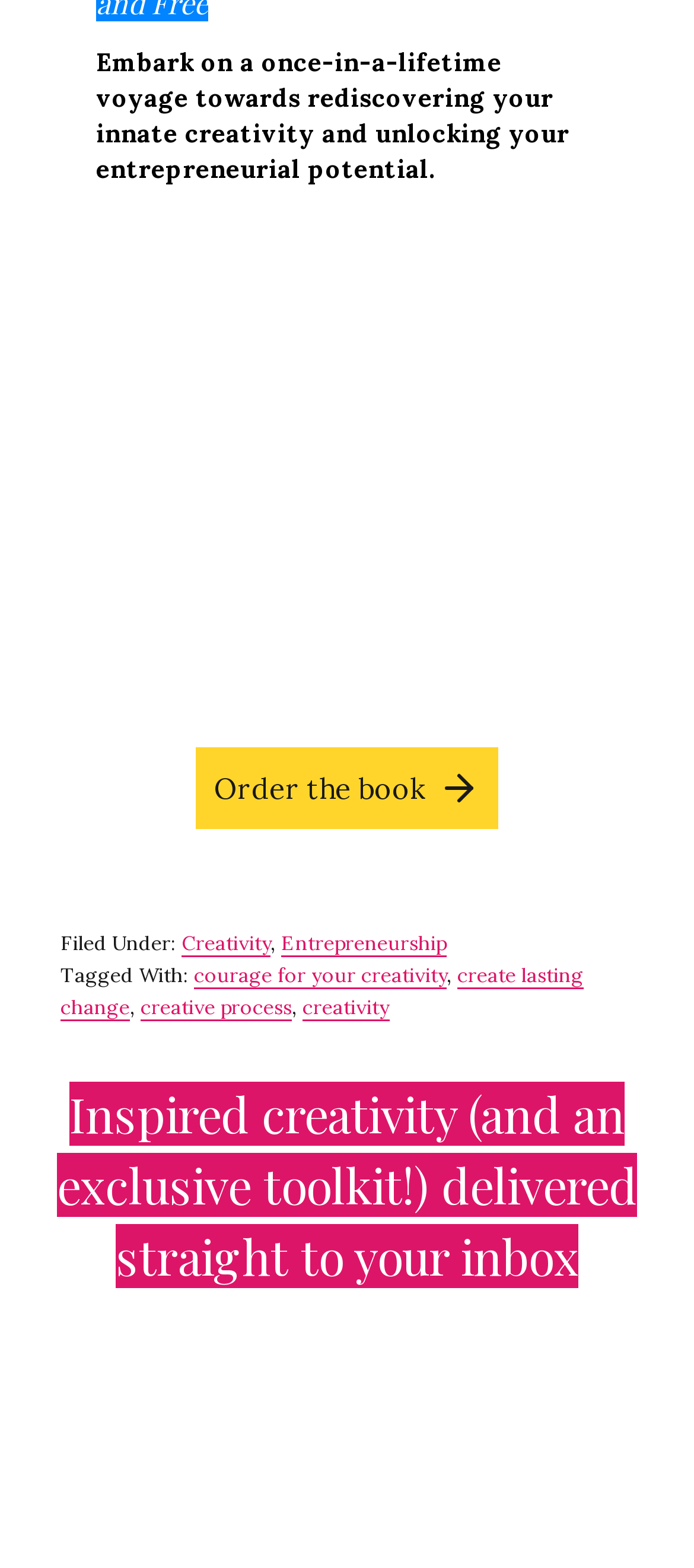Using a single word or phrase, answer the following question: 
What is the main topic of the webpage?

Creativity and Entrepreneurship